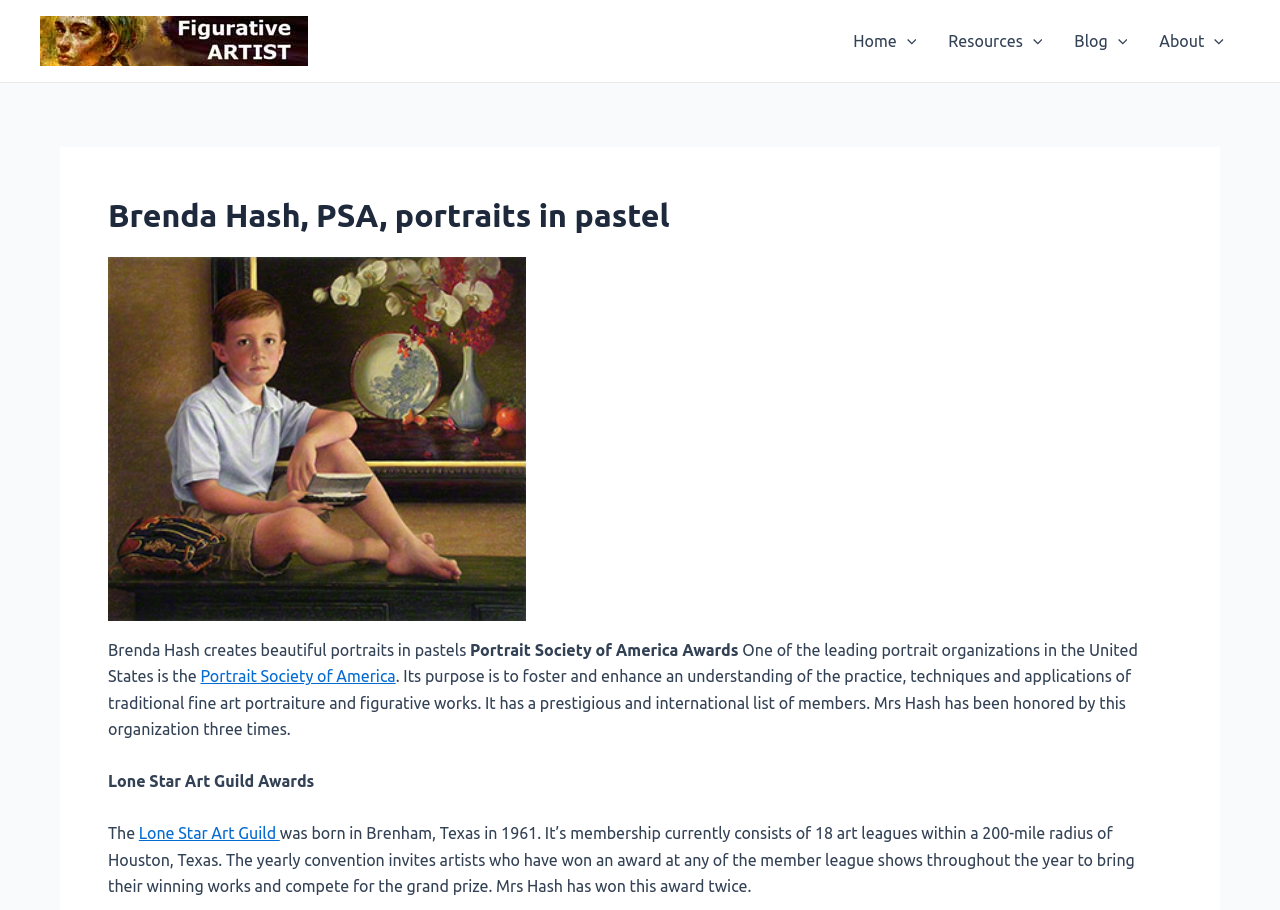Where was Brenda Hash born?
Please give a detailed and thorough answer to the question, covering all relevant points.

According to the webpage, Brenda Hash was born in Brenham, Texas in 1961, which is mentioned in the context of the Lone Star Art Guild Awards.